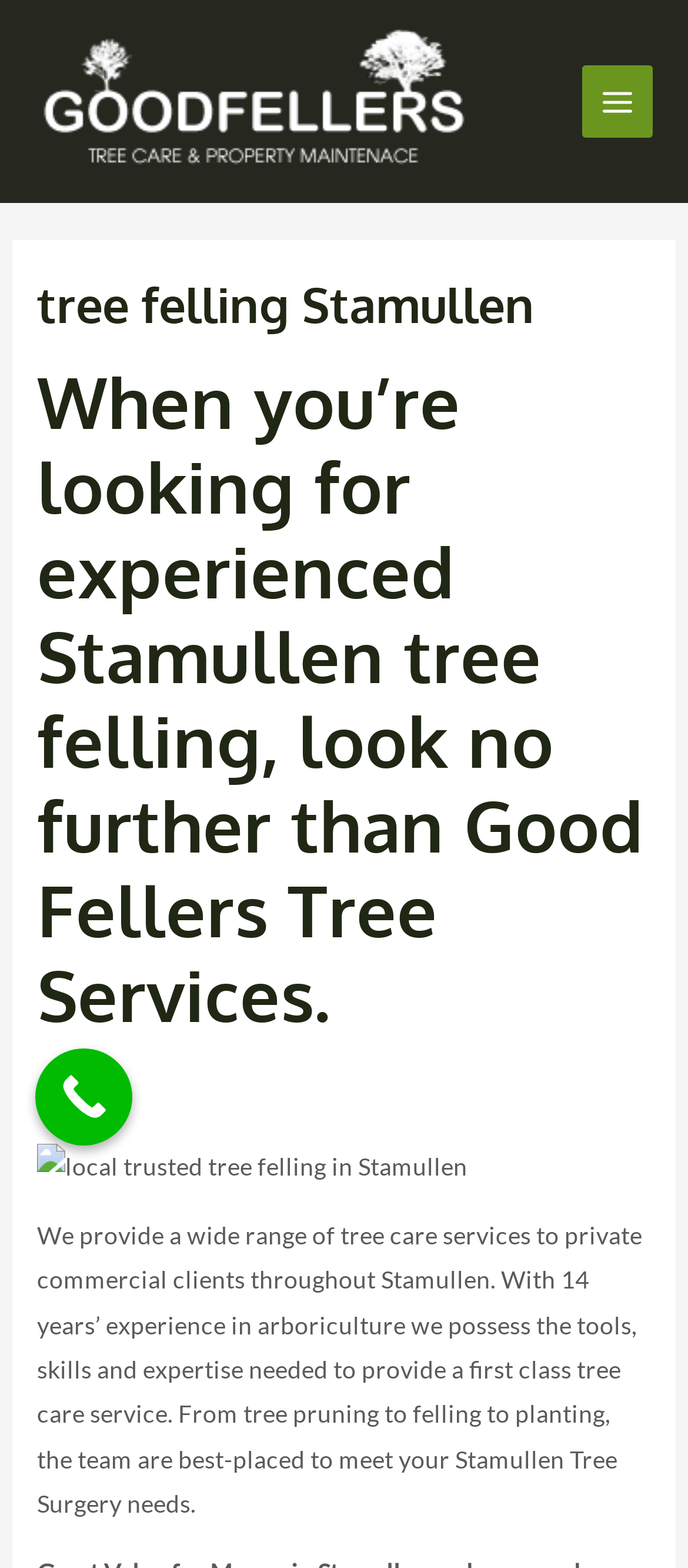Please look at the image and answer the question with a detailed explanation: What type of clients do Good Fellers Tree Services cater to?

The type of clients can be found in the paragraph of text that describes the services provided by Good Fellers Tree Services, which states 'We provide a wide range of tree care services to private commercial clients...'.